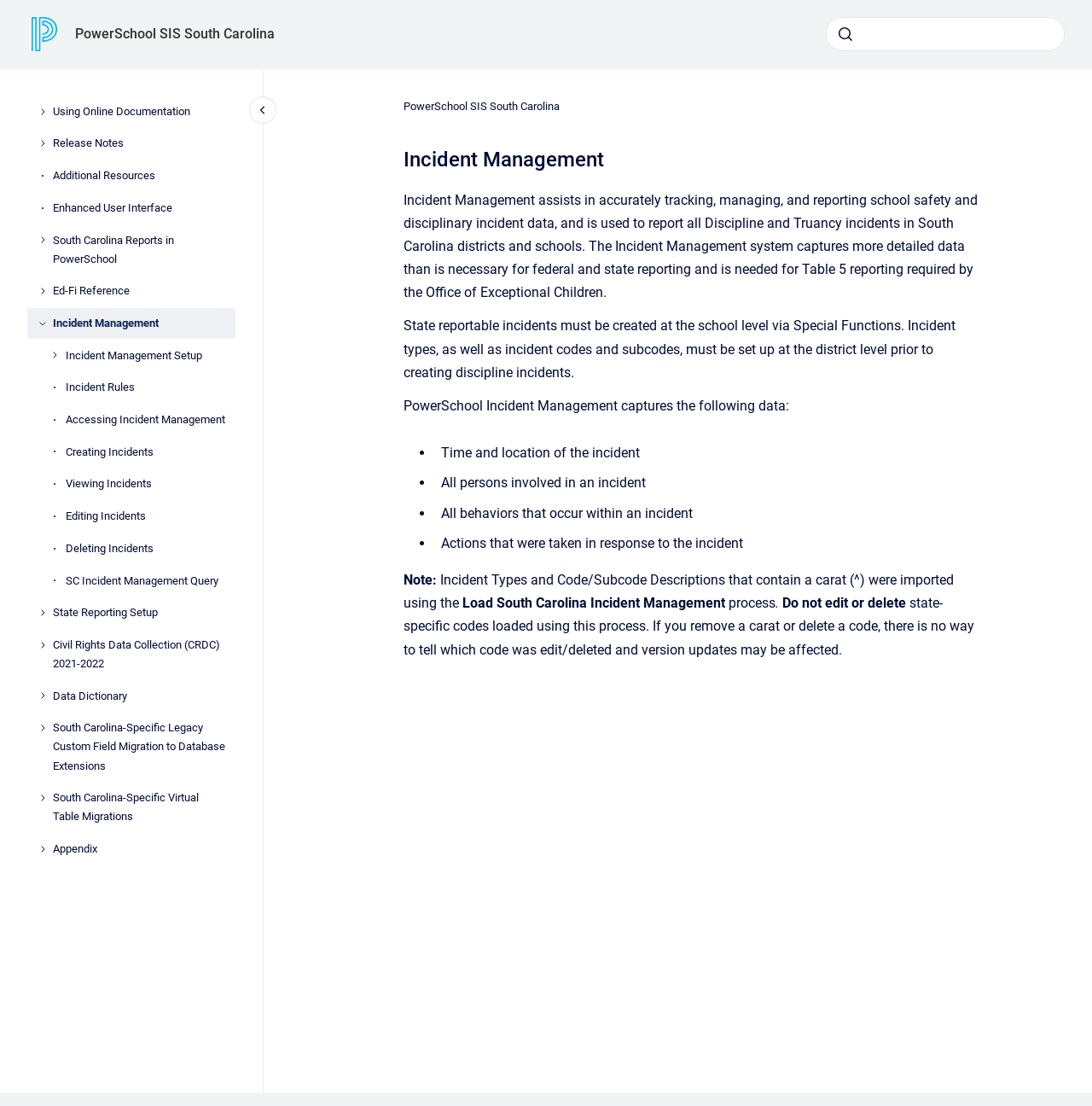Please identify the bounding box coordinates of the area that needs to be clicked to fulfill the following instruction: "Go to Incident Management Setup."

[0.06, 0.308, 0.216, 0.335]